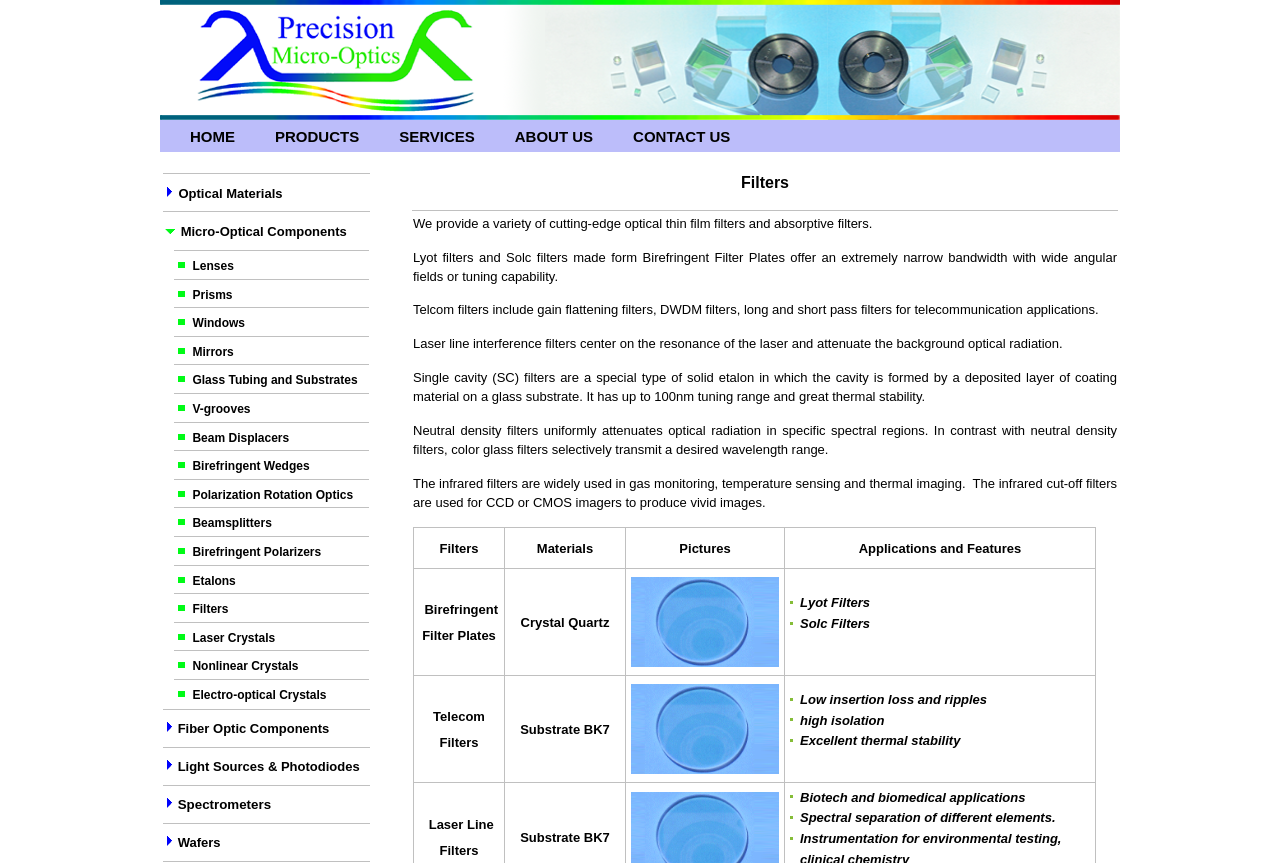How many columns are in the table? Based on the image, give a response in one word or a short phrase.

2